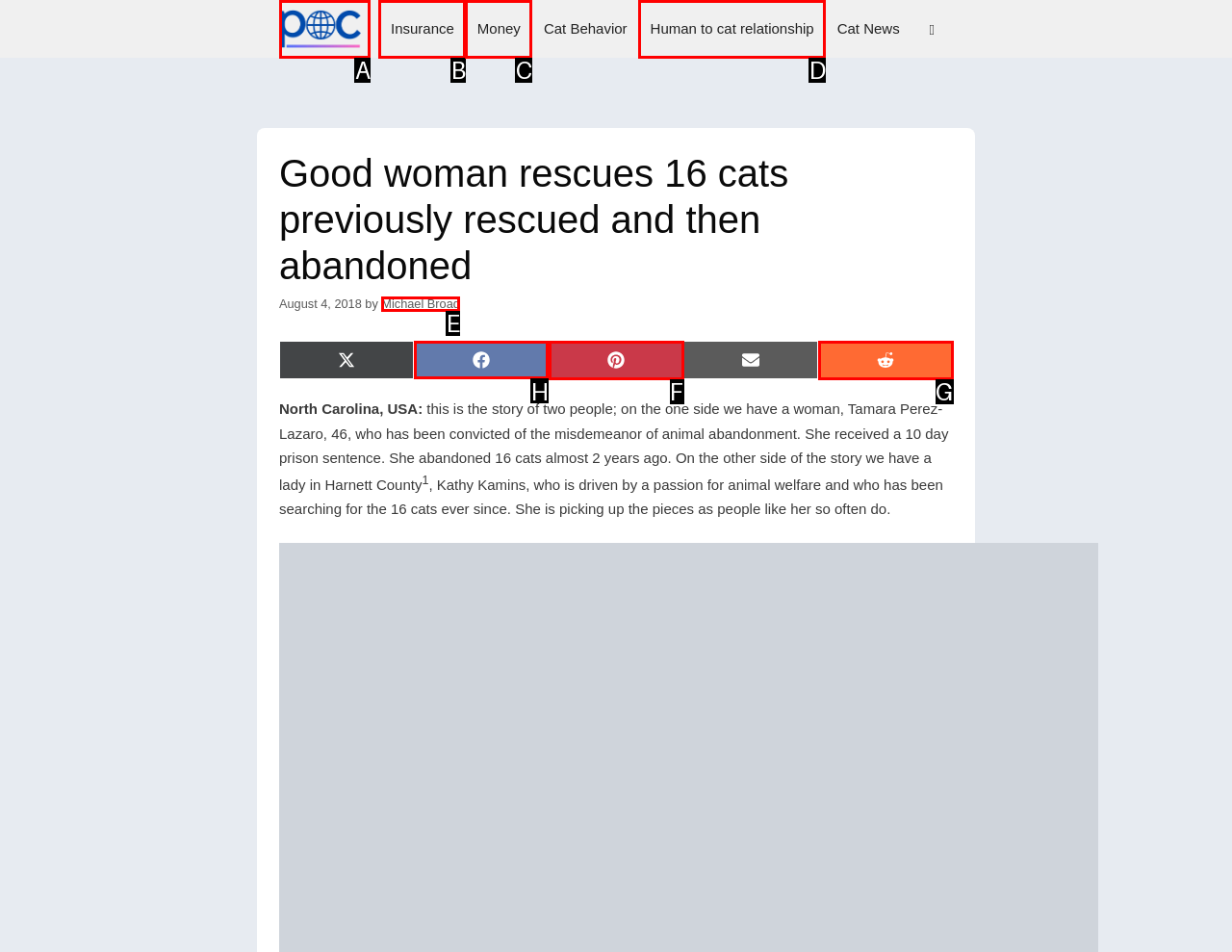Select the letter associated with the UI element you need to click to perform the following action: Click on the 'Share on Facebook' link
Reply with the correct letter from the options provided.

H